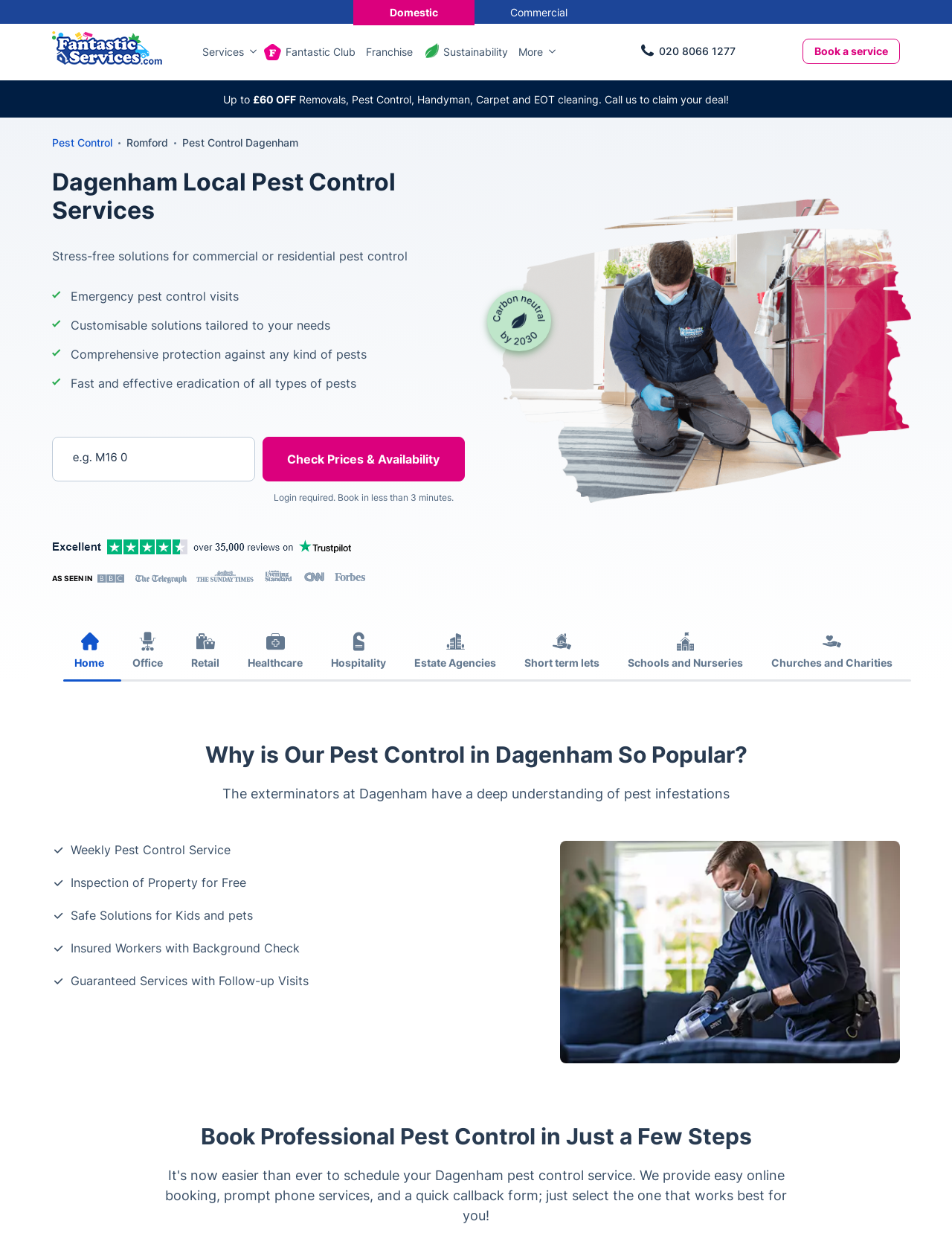Please locate the bounding box coordinates of the element that needs to be clicked to achieve the following instruction: "Click the 'Fantastic Services Logo' link". The coordinates should be four float numbers between 0 and 1, i.e., [left, top, right, bottom].

[0.055, 0.031, 0.17, 0.043]